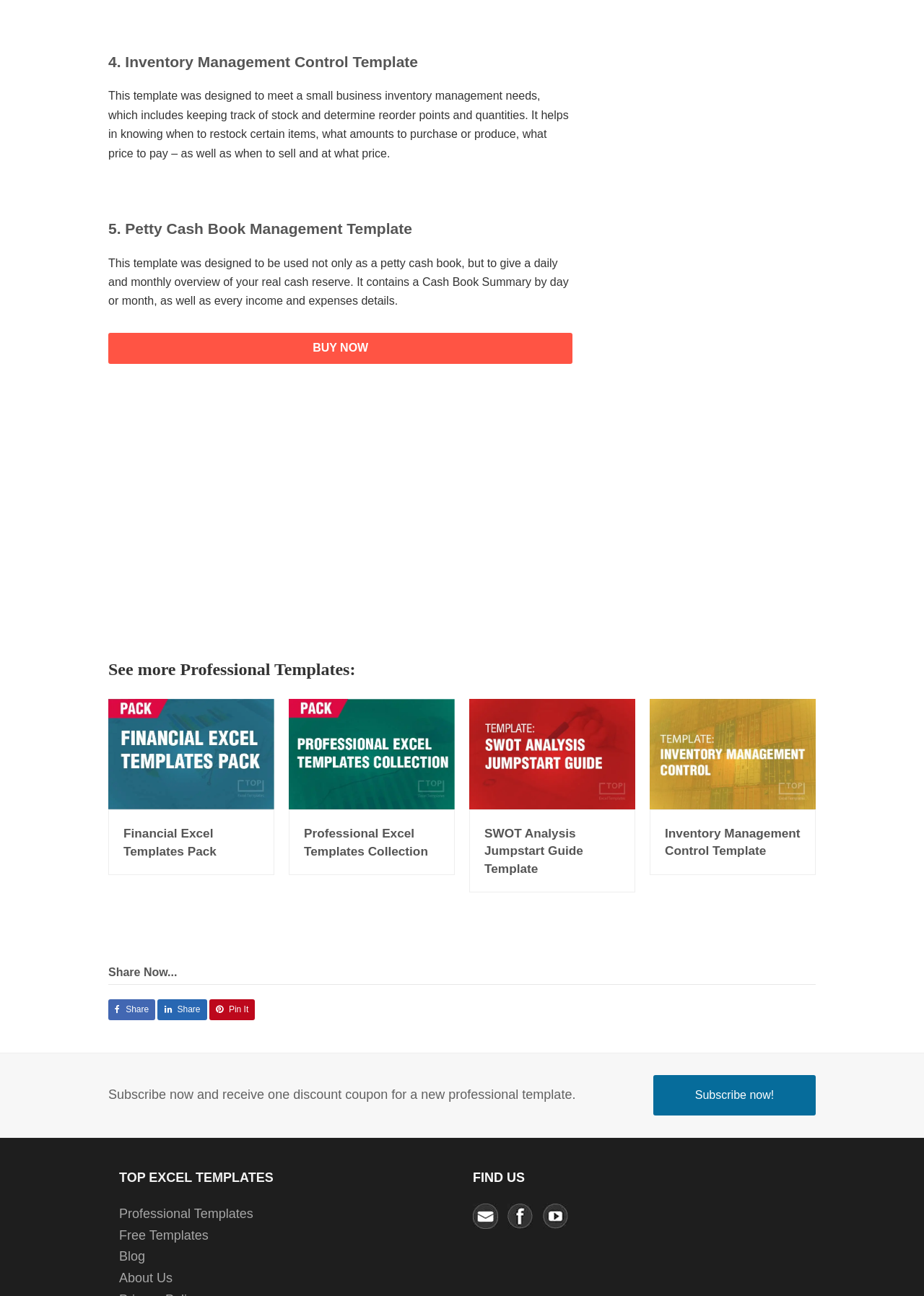Please identify the bounding box coordinates of where to click in order to follow the instruction: "Click the 'YouTube' link".

[0.587, 0.933, 0.615, 0.943]